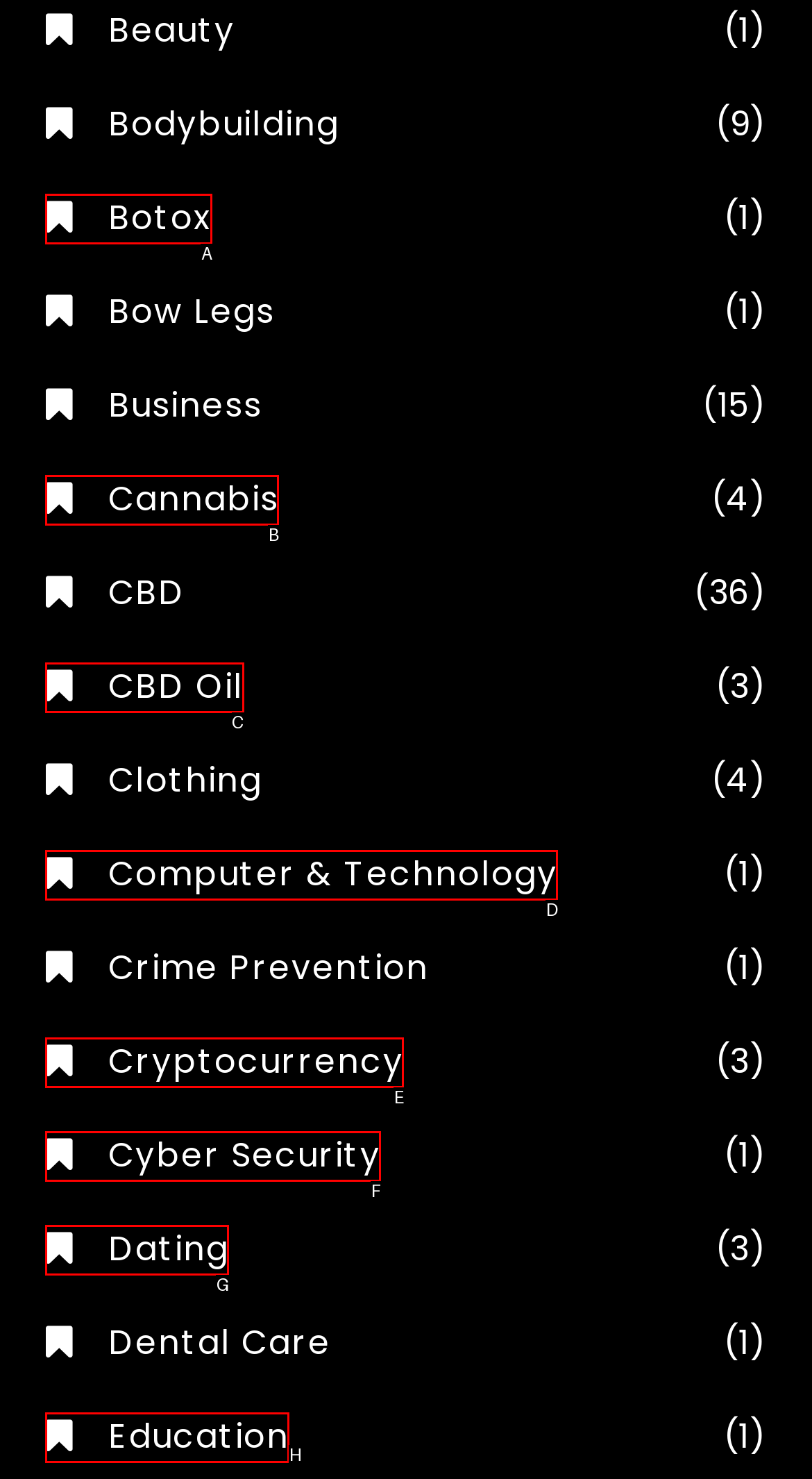Tell me which letter corresponds to the UI element that will allow you to Learn about CBD Oil. Answer with the letter directly.

C